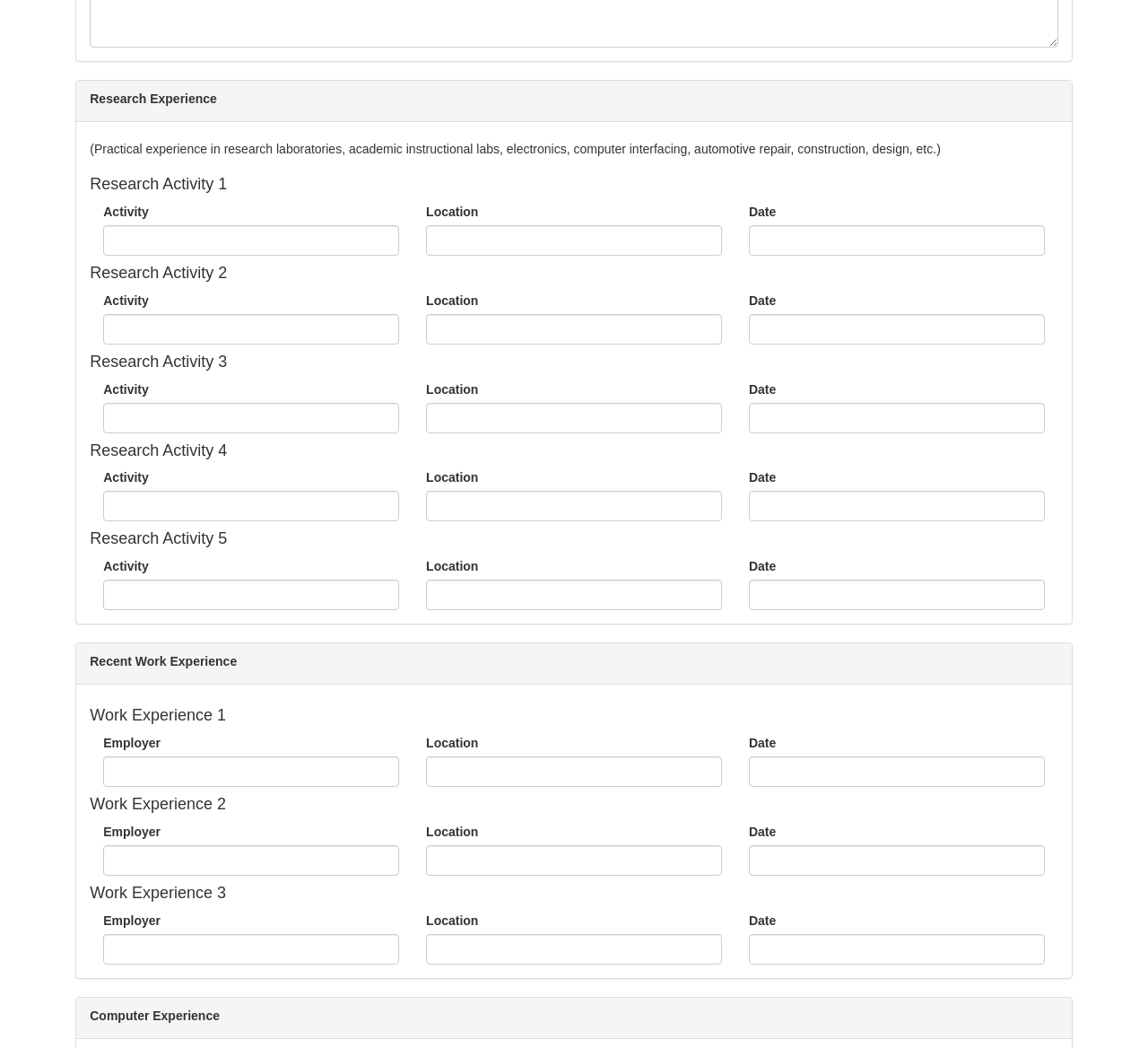Please find the bounding box coordinates of the element that you should click to achieve the following instruction: "Fill in date for research activity". The coordinates should be presented as four float numbers between 0 and 1: [left, top, right, bottom].

[0.652, 0.215, 0.91, 0.244]